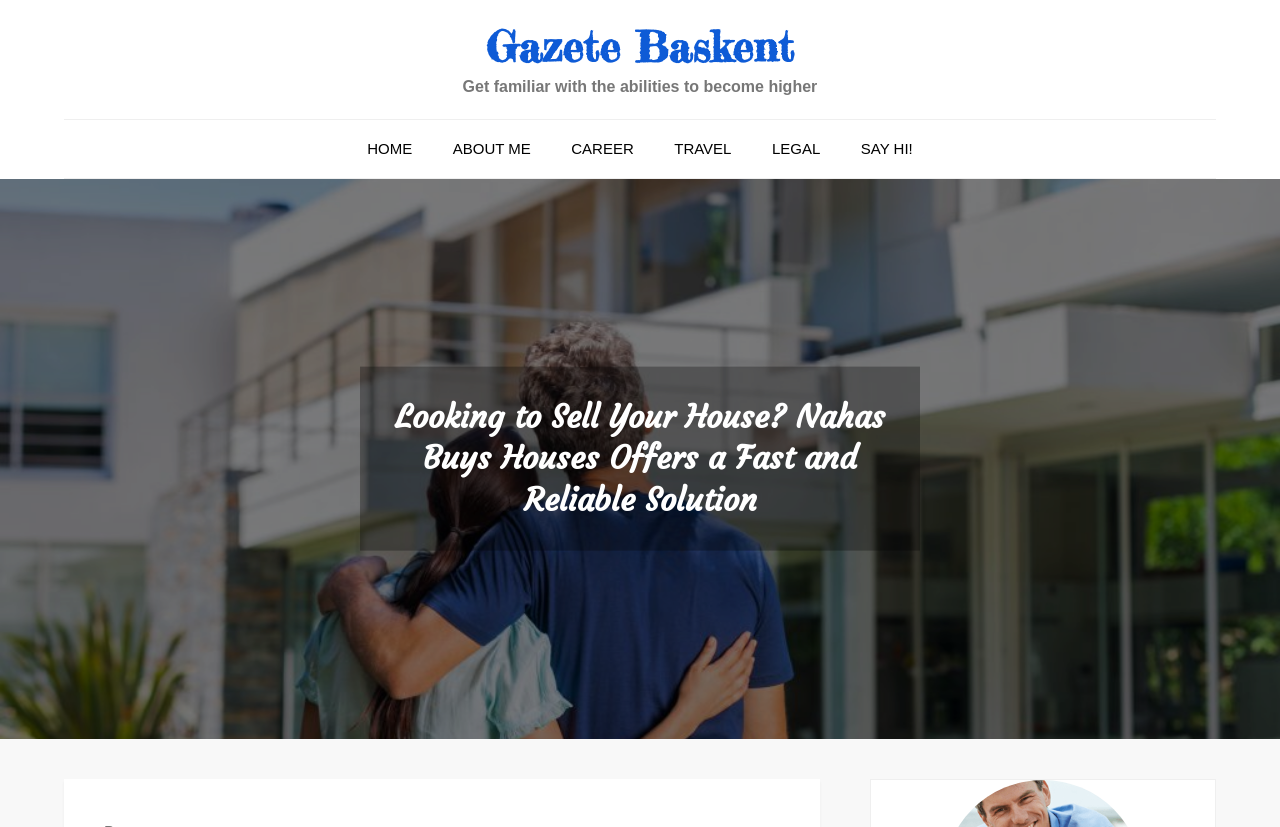What is the name of the company offering a solution?
Give a detailed response to the question by analyzing the screenshot.

The name of the company offering a solution can be found in the heading element 'Looking to Sell Your House? Nahas Buys Houses Offers a Fast and Reliable Solution', which mentions 'Nahas Buys Houses' as the company providing a fast and reliable solution for selling a house.